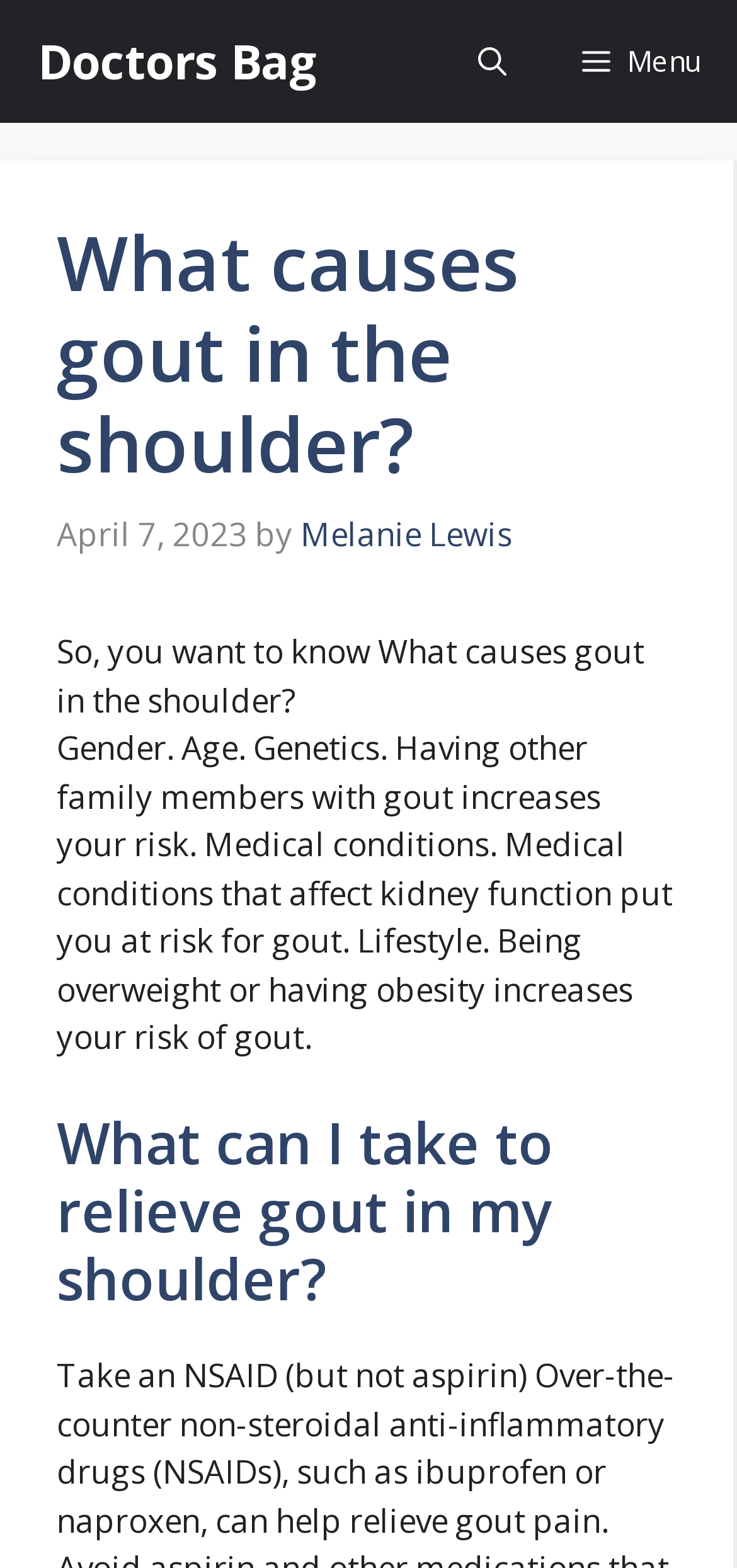Provide your answer in one word or a succinct phrase for the question: 
What is the topic of the second heading?

What can I take to relieve gout in my shoulder?